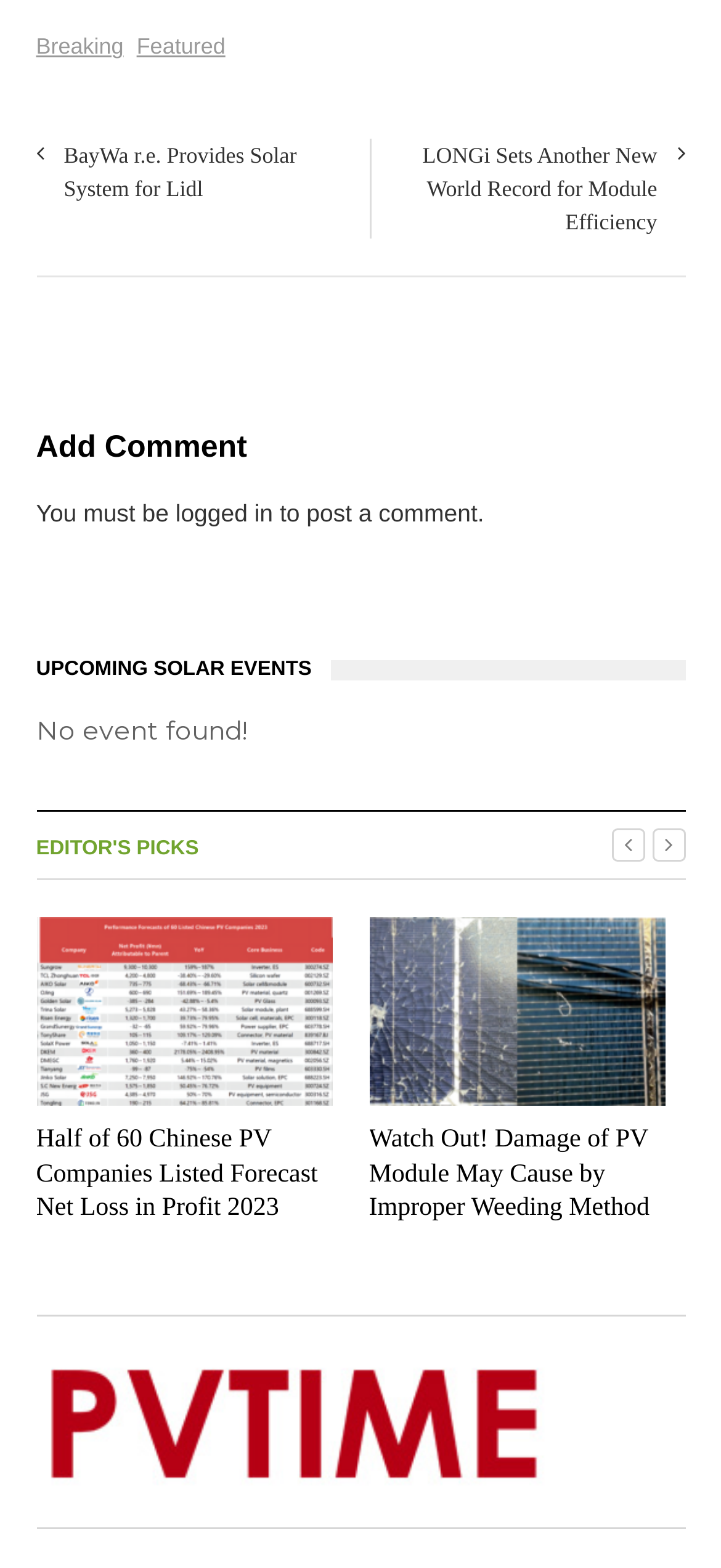Locate the UI element described as follows: "parent_node: EDITOR'S PICKS". Return the bounding box coordinates as four float numbers between 0 and 1 in the order [left, top, right, bottom].

[0.904, 0.528, 0.95, 0.549]